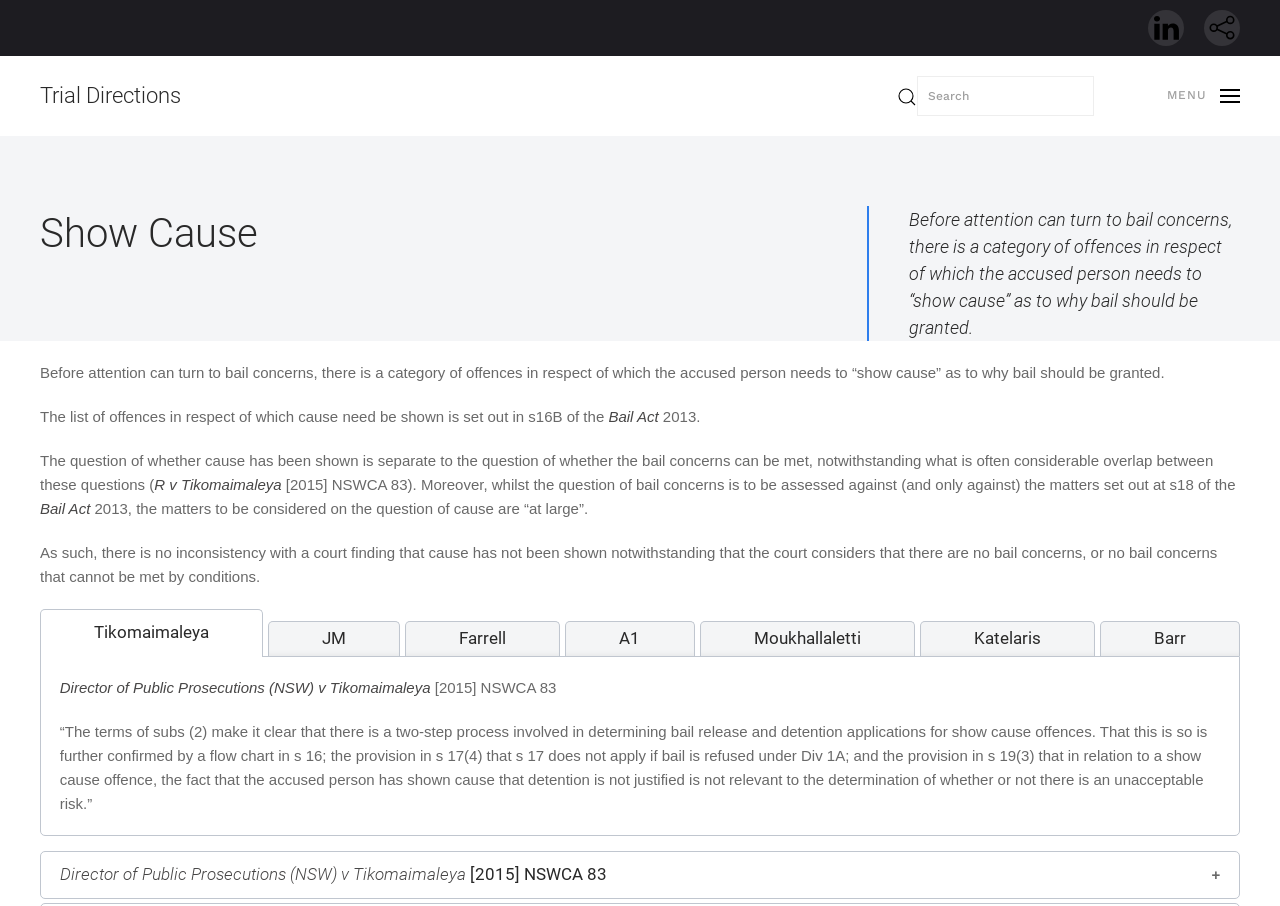Detail the various sections and features present on the webpage.

The webpage is titled "Show Cause - Trial Directions" and has a focused root element. At the top right corner, there are two links with accompanying images. On the top left, there is a link to "Back to home" with a "Trial Directions" static text below it. 

A search bar is located in the middle of the page, accompanied by an image and a combobox with a status indicator. The search bar has a placeholder text "Type 2 or more characters for results." 

To the right of the search bar, there is an "Open Menu" link with a "MENU" static text and an image. 

The main content of the page is divided into sections. The first section has a heading "Show Cause" and a blockquote with a static text describing the concept of "show cause" in relation to bail concerns. 

Below this section, there are several paragraphs of static text discussing the Bail Act 2013 and related court cases, including R v Tikomaimaleya [2015] NSWCA 83. 

A tab list is located below the paragraphs, with seven tabs labeled "Tikomaimaleya", "JM", "Farrell", "A1", "Moukhallaletti", "Katelaris", and "Barr". The first tab, "Tikomaimaleya", is selected by default and displays a tab panel with static text describing the Director of Public Prosecutions (NSW) v Tikomaimaleya [2015] NSWCA 83 case. 

At the bottom of the page, there is a button labeled "Director of Public Prosecutions (NSW) v Tikomaimaleya [2015] NSWCA 83 +" which, when expanded, displays a heading with the same text.